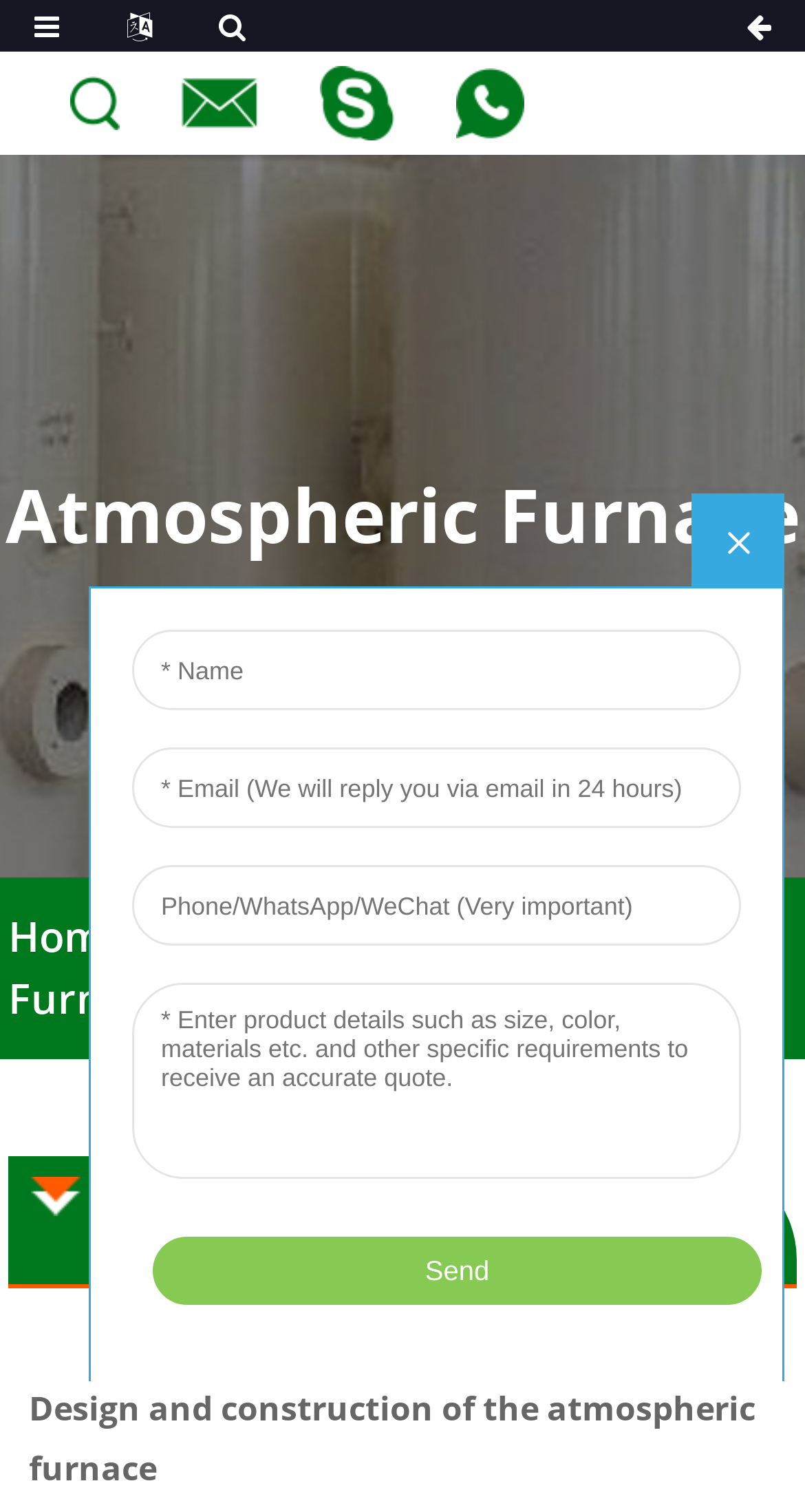How many links are in the top section?
Based on the screenshot, respond with a single word or phrase.

4